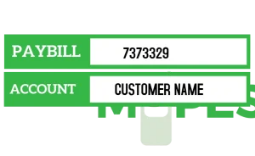Craft a thorough explanation of what is depicted in the image.

The image features a payment instruction graphic for M-Pesa, a popular mobile payment service in Kenya. It displays two key pieces of information: the "PAYBILL" number, which is 7373329, and the field for the "ACCOUNT" where you would typically input your customer name. The vibrant green background emphasizes the M-Pesa branding, making the details easy to read. This graphic likely serves as a guide for customers wishing to make payments using M-Pesa, ensuring a smooth transaction process.